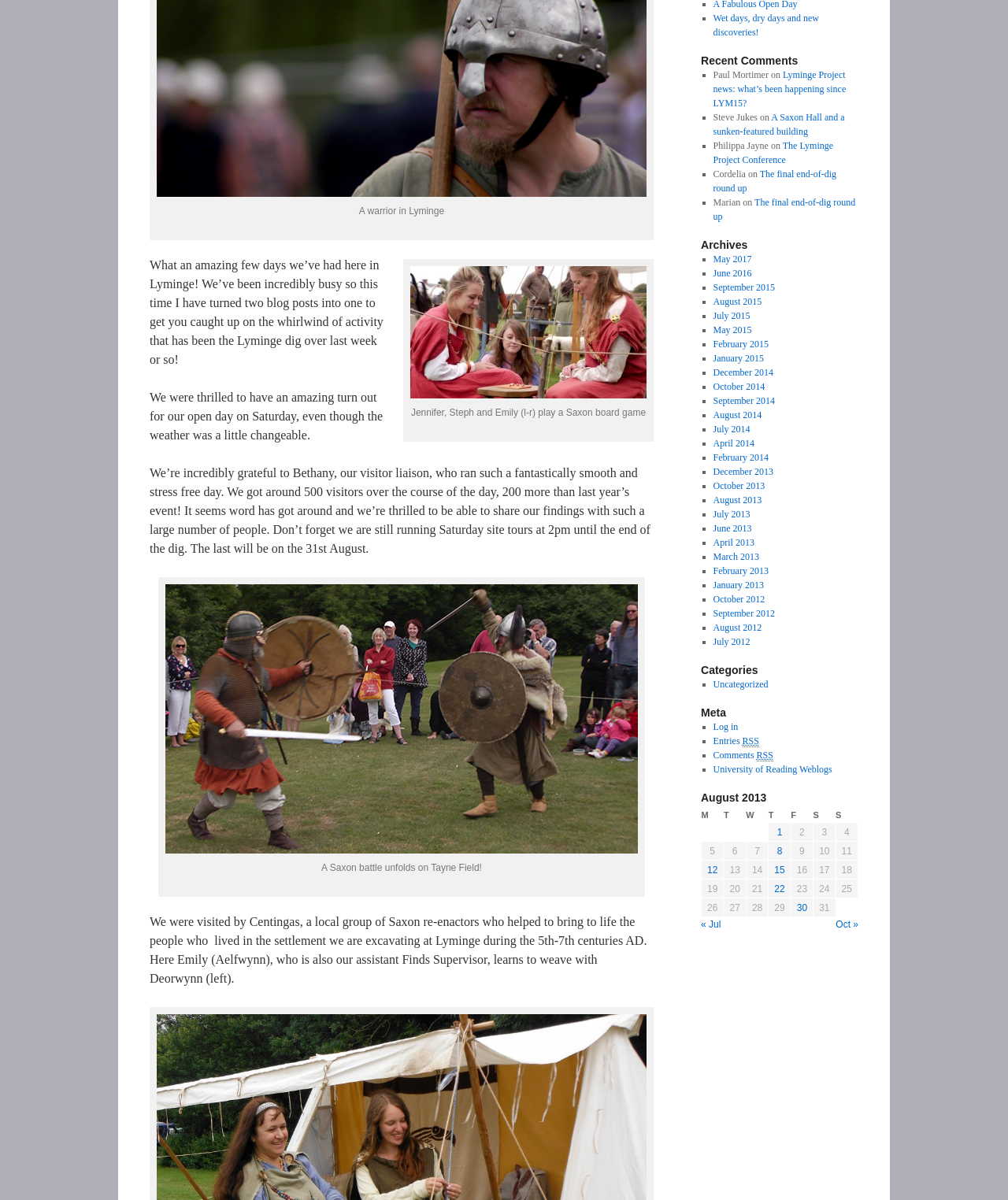Using the description "University of Reading Weblogs", locate and provide the bounding box of the UI element.

[0.707, 0.636, 0.826, 0.646]